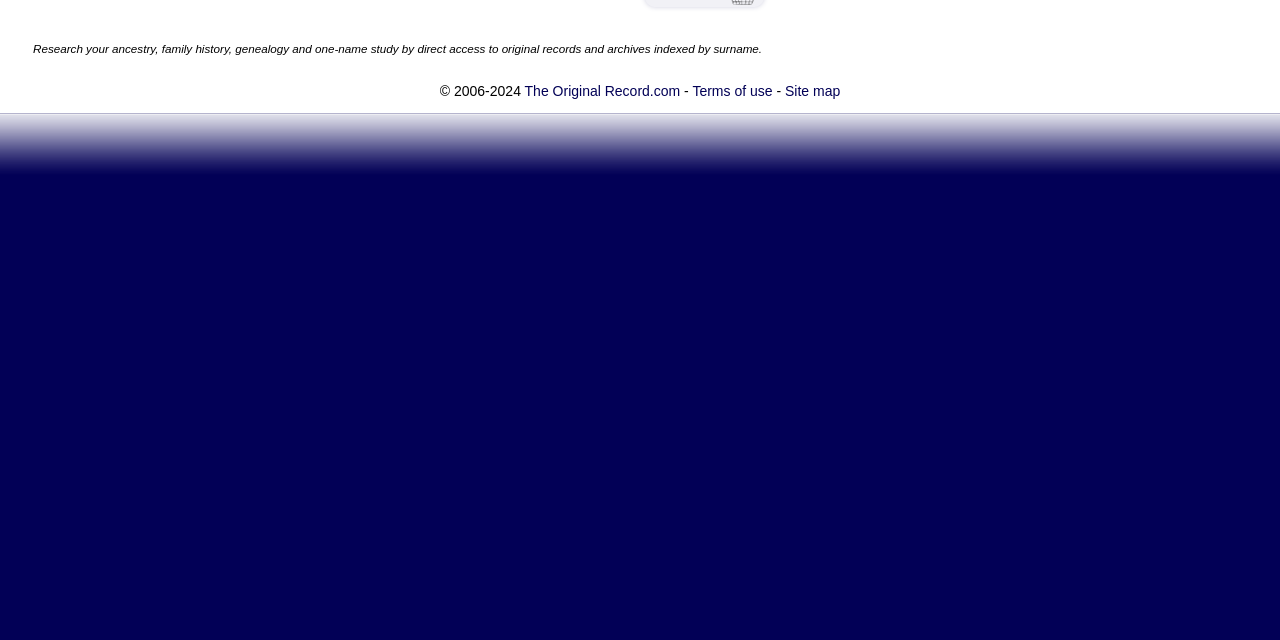Provide the bounding box coordinates of the UI element this sentence describes: "Site map".

[0.613, 0.13, 0.656, 0.155]